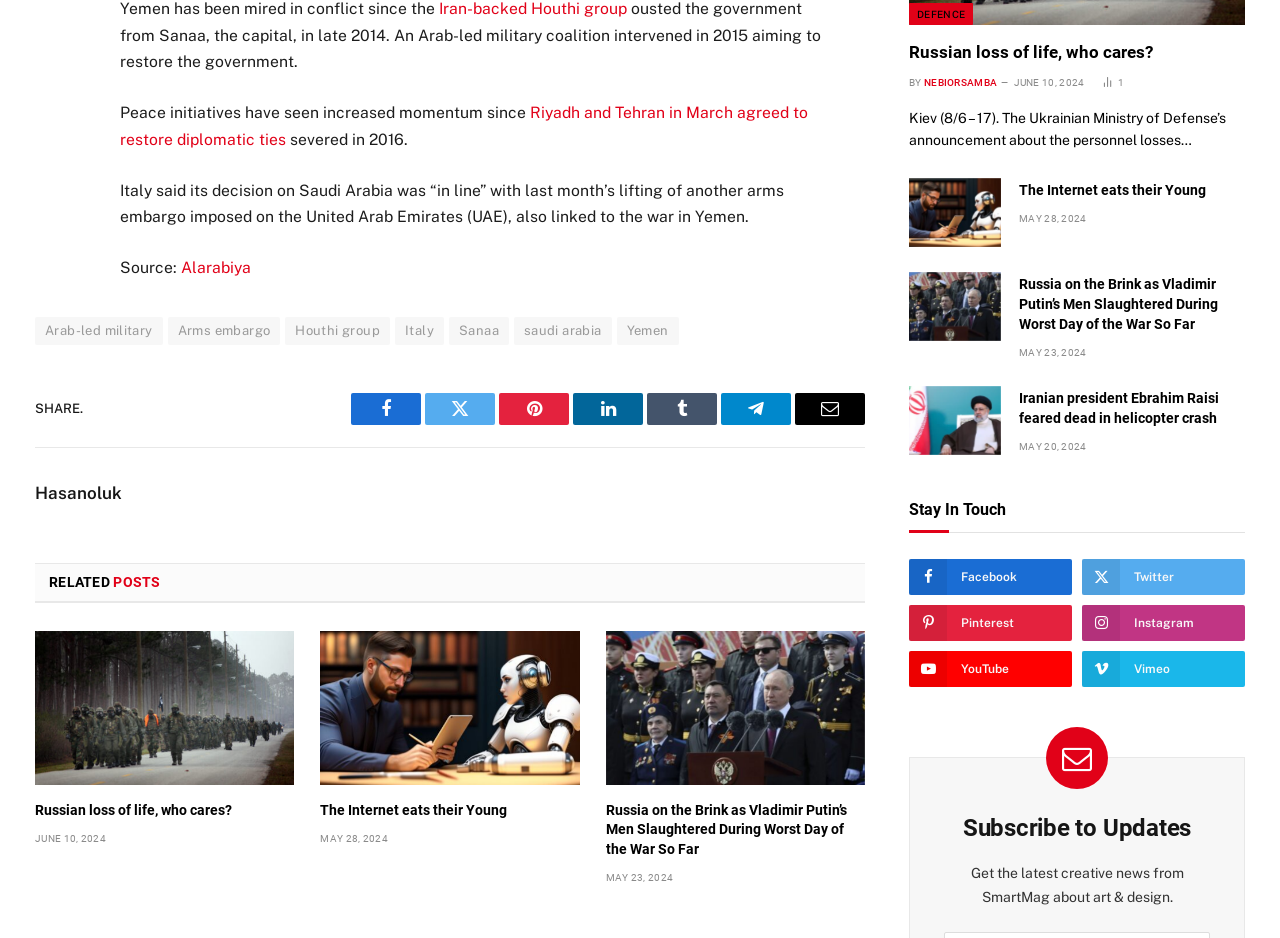Please provide the bounding box coordinates for the element that needs to be clicked to perform the instruction: "Search for something". The coordinates must consist of four float numbers between 0 and 1, formatted as [left, top, right, bottom].

None